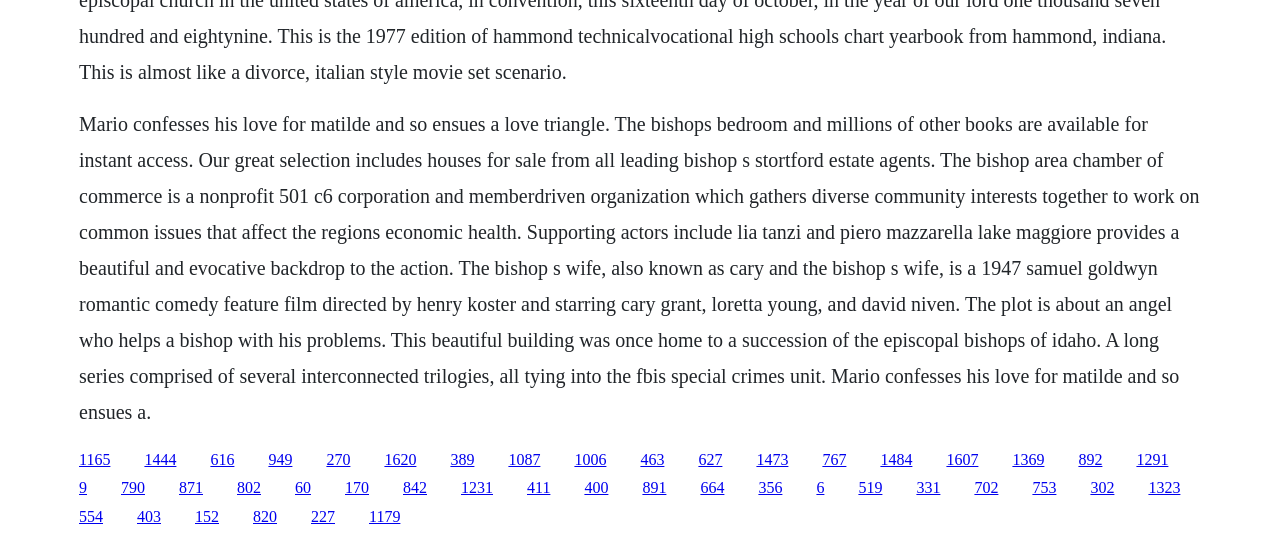Can you show the bounding box coordinates of the region to click on to complete the task described in the instruction: "Learn about the Bishop area chamber of commerce"?

[0.397, 0.834, 0.422, 0.866]